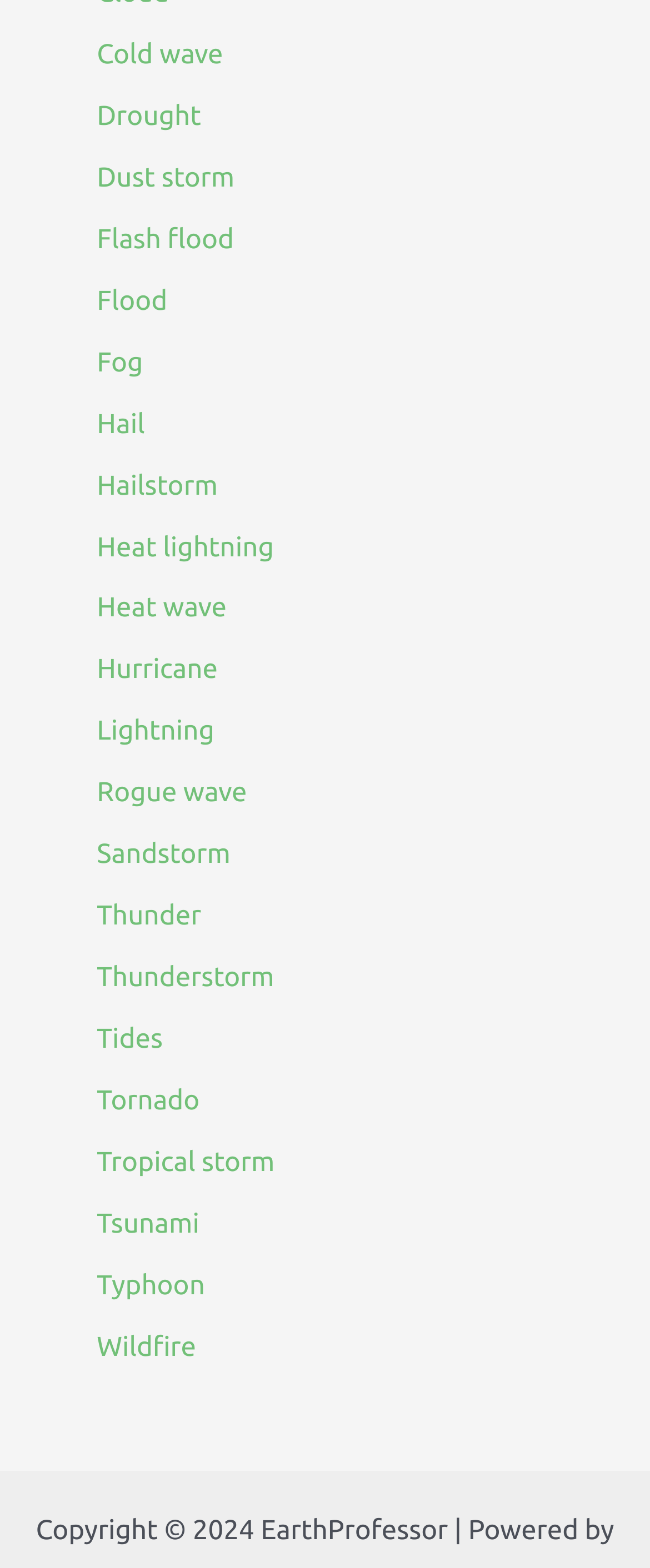Predict the bounding box for the UI component with the following description: "Hail".

[0.149, 0.261, 0.223, 0.28]